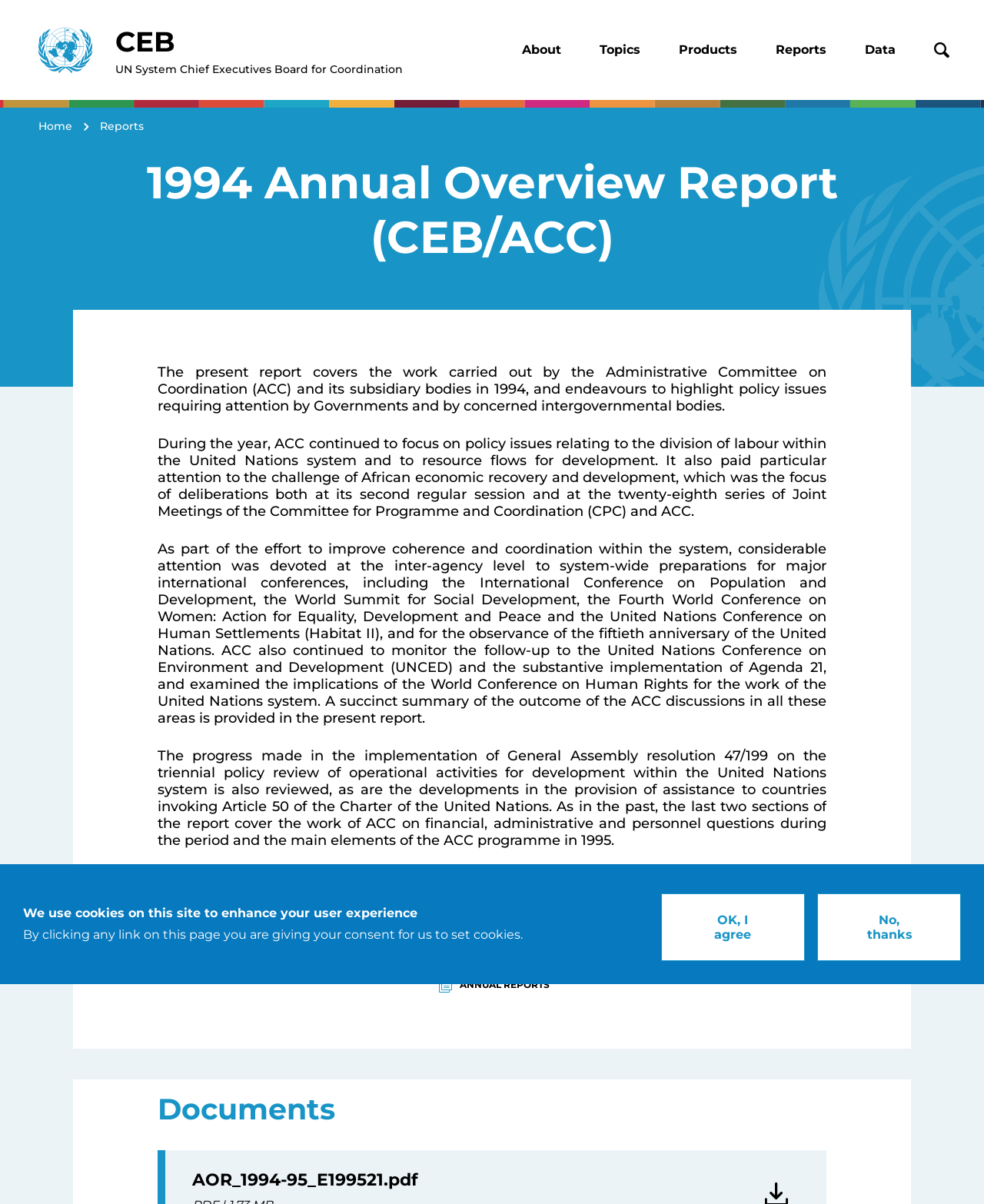Please locate the bounding box coordinates of the element that needs to be clicked to achieve the following instruction: "Click the 'About' button". The coordinates should be four float numbers between 0 and 1, i.e., [left, top, right, bottom].

[0.511, 0.019, 0.59, 0.063]